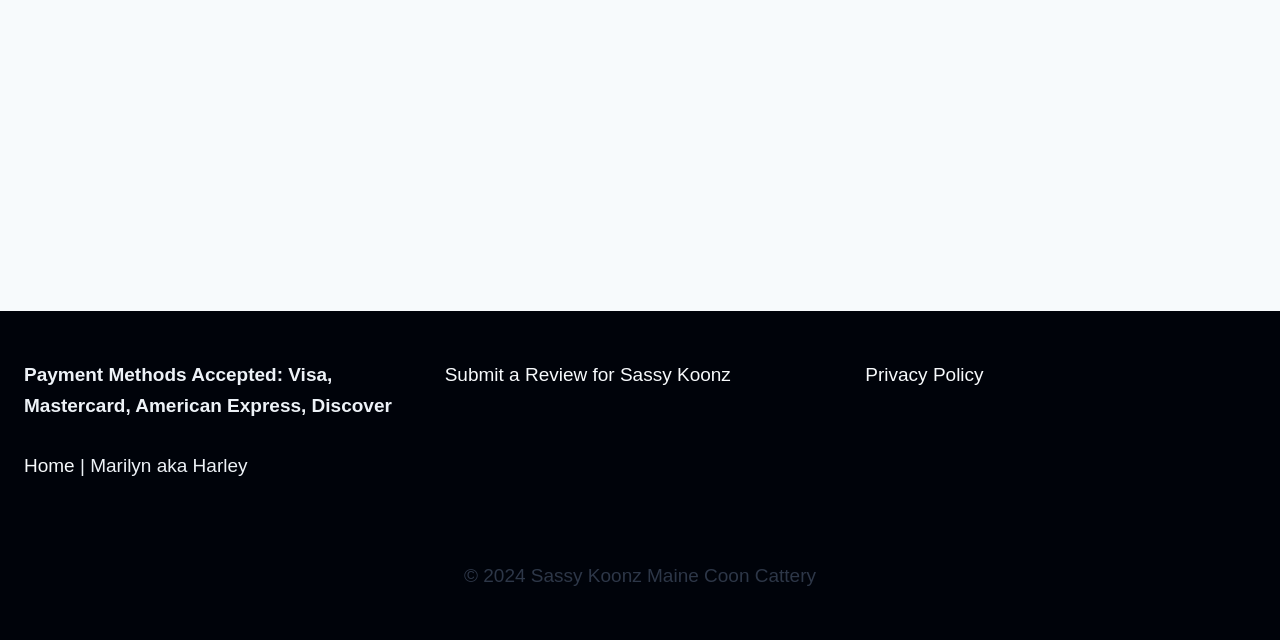Determine the bounding box of the UI component based on this description: "Home". The bounding box coordinates should be four float values between 0 and 1, i.e., [left, top, right, bottom].

[0.019, 0.711, 0.058, 0.744]